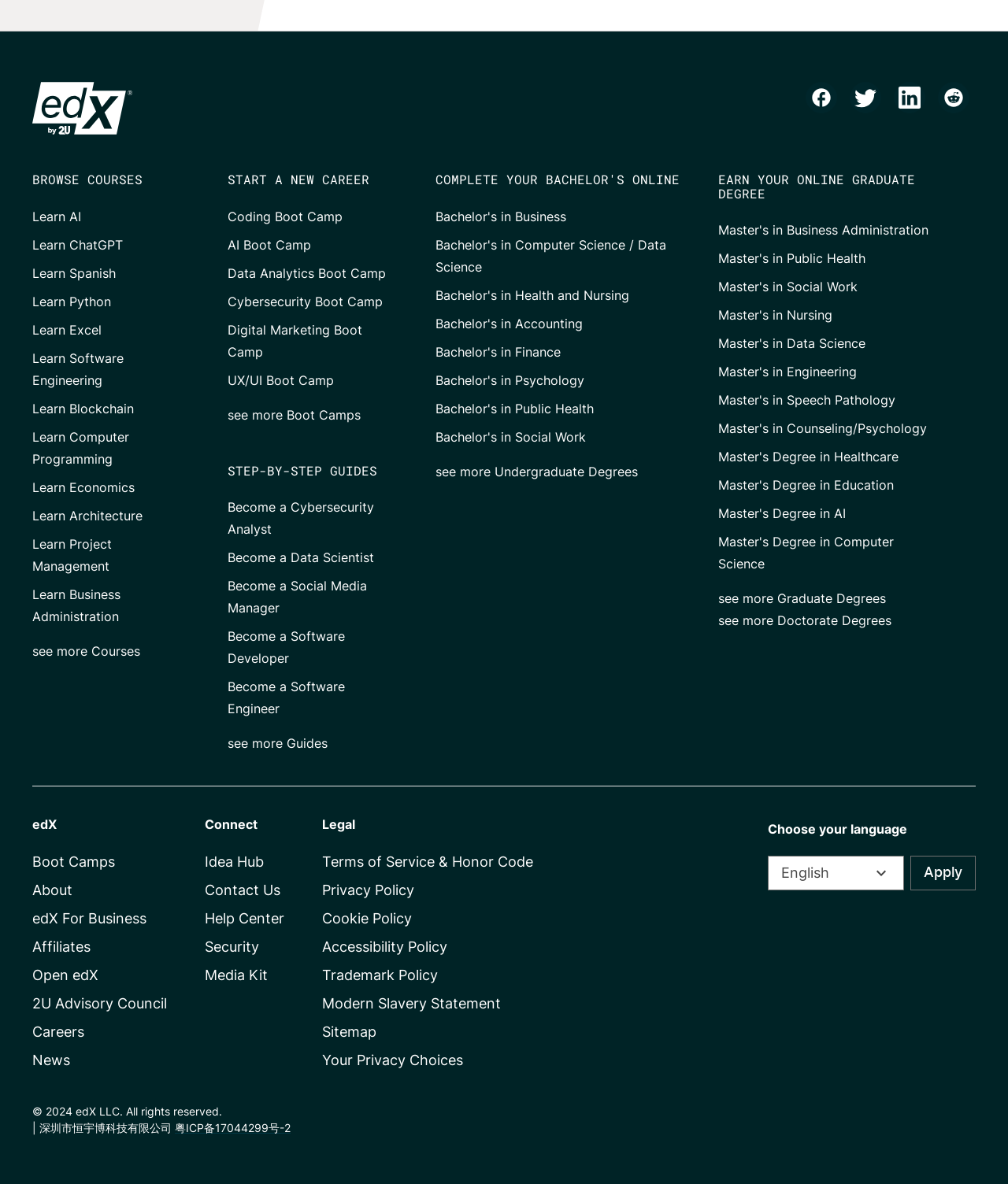Kindly determine the bounding box coordinates of the area that needs to be clicked to fulfill this instruction: "Follow edX on Twitter".

[0.843, 0.069, 0.874, 0.096]